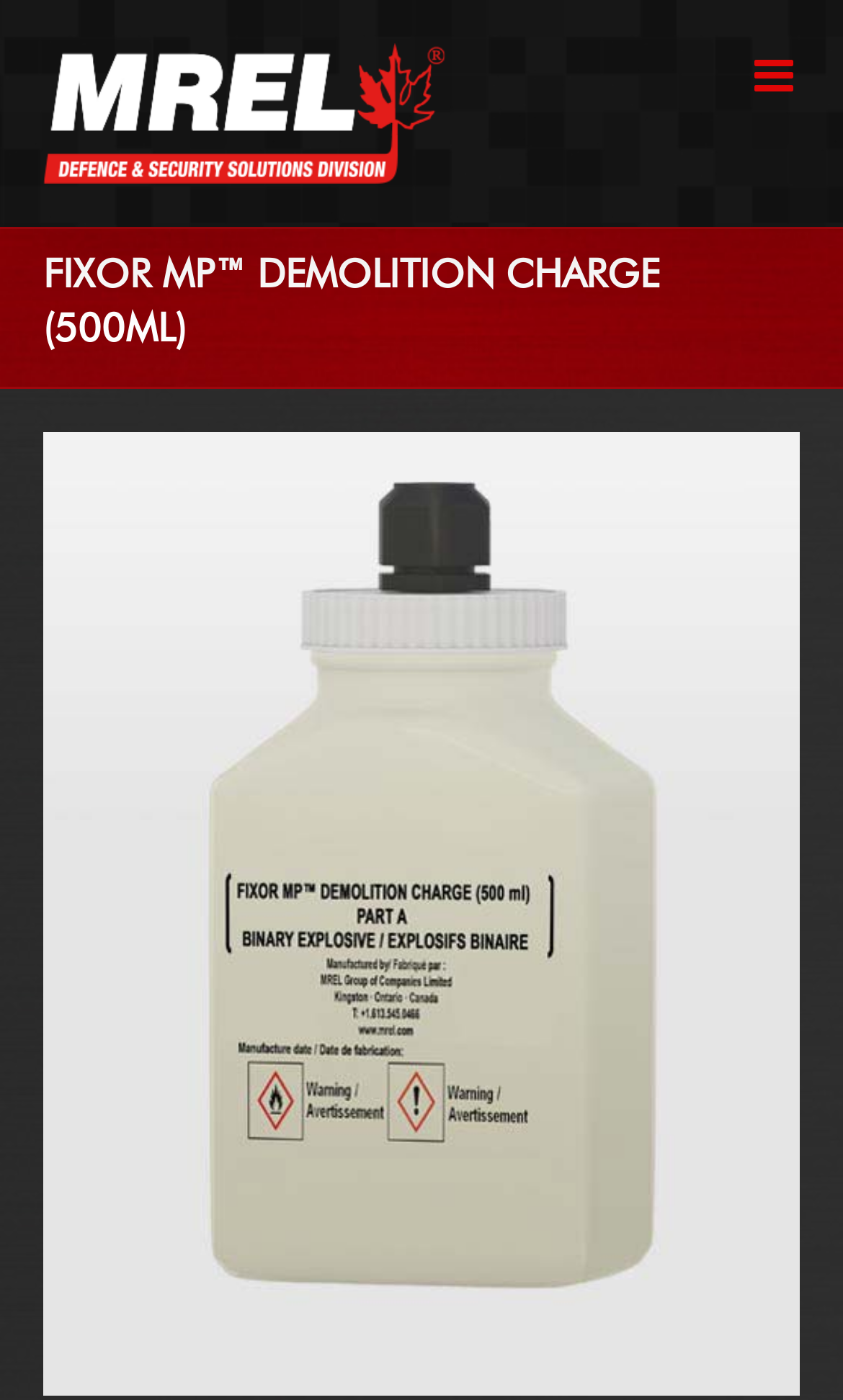How many links are there on the webpage? From the image, respond with a single word or brief phrase.

3